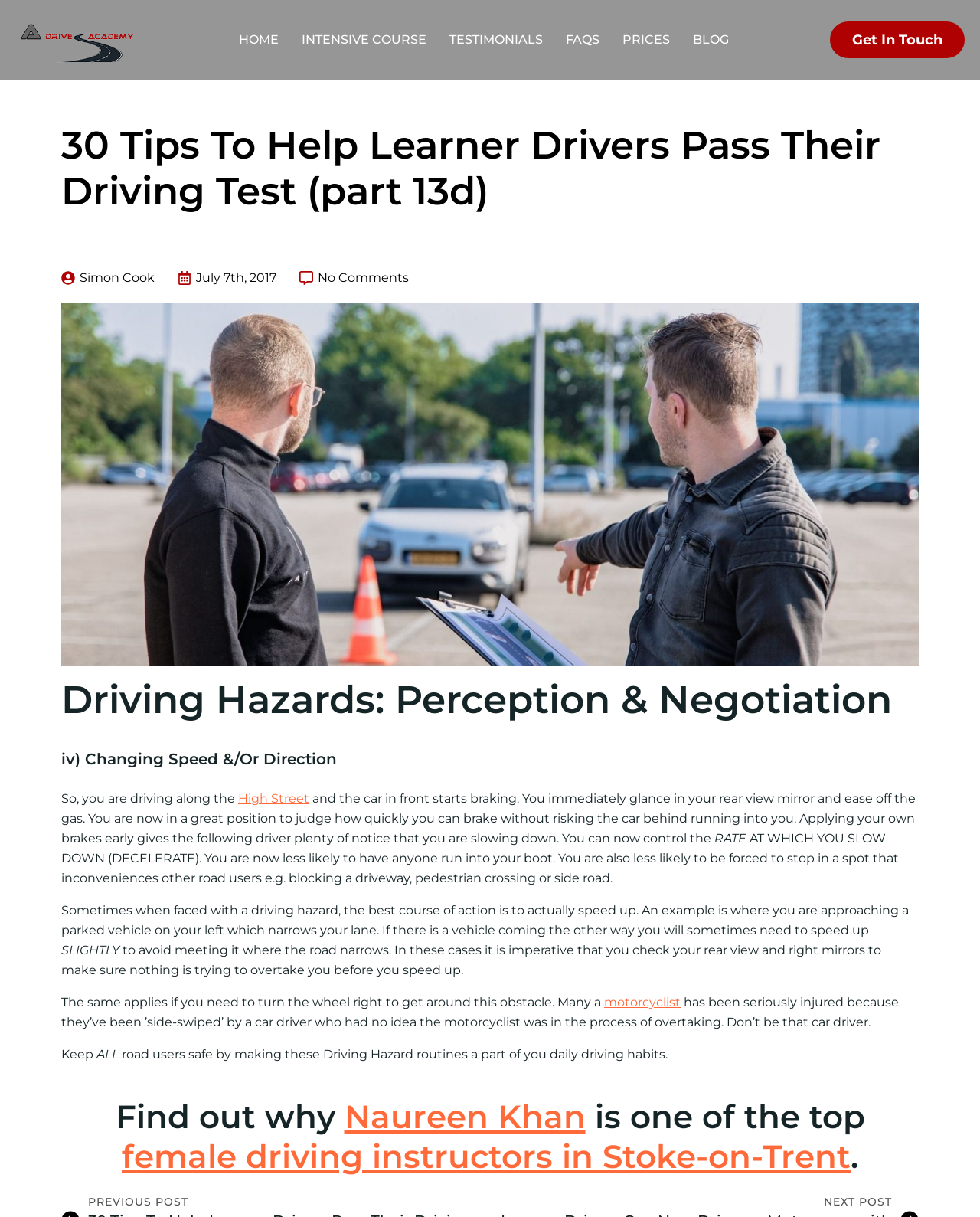Find and provide the bounding box coordinates for the UI element described here: "Get in touch". The coordinates should be given as four float numbers between 0 and 1: [left, top, right, bottom].

[0.847, 0.018, 0.984, 0.048]